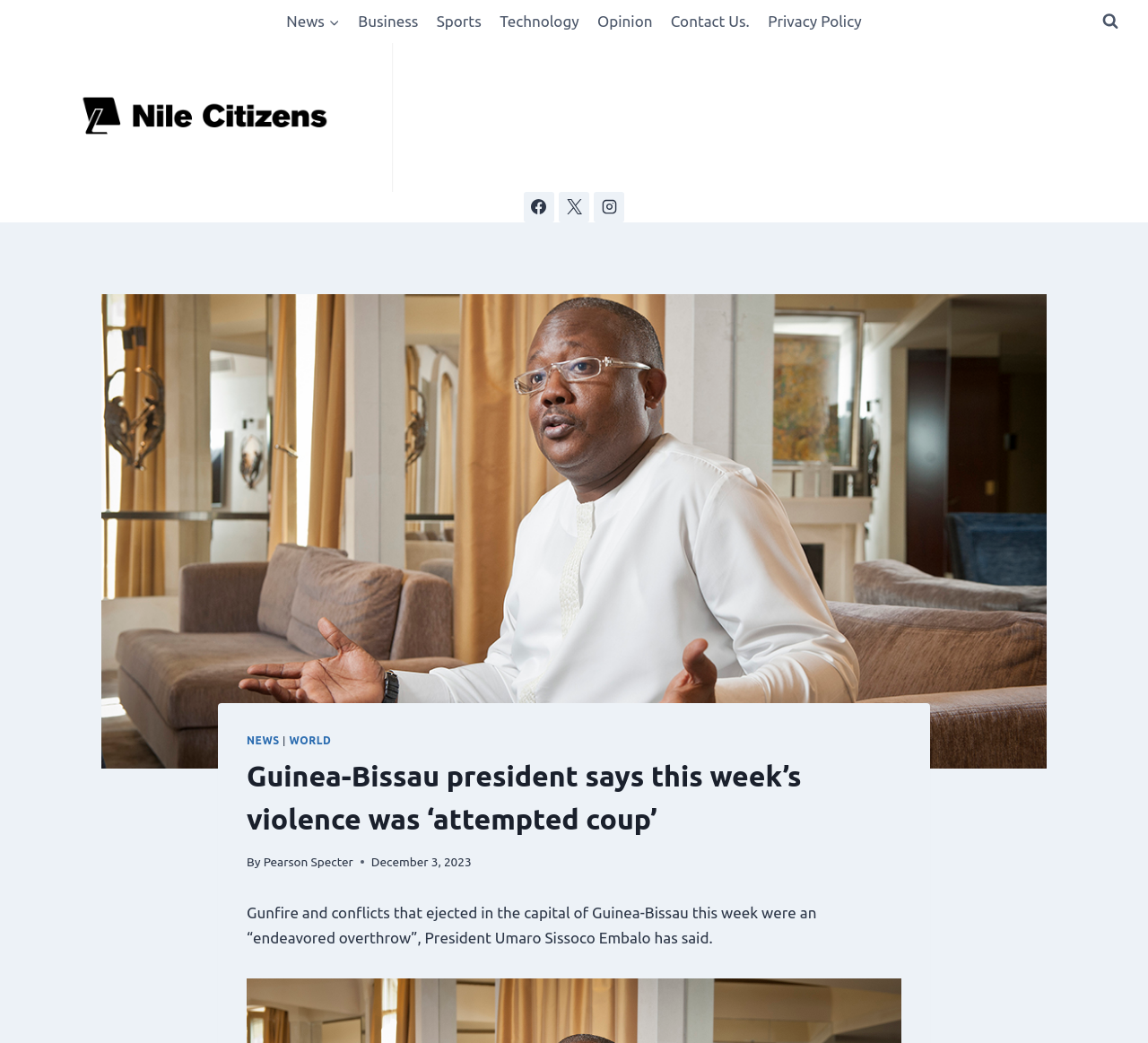Provide a short answer using a single word or phrase for the following question: 
What social media platforms are available for sharing?

Facebook, X, Instagram